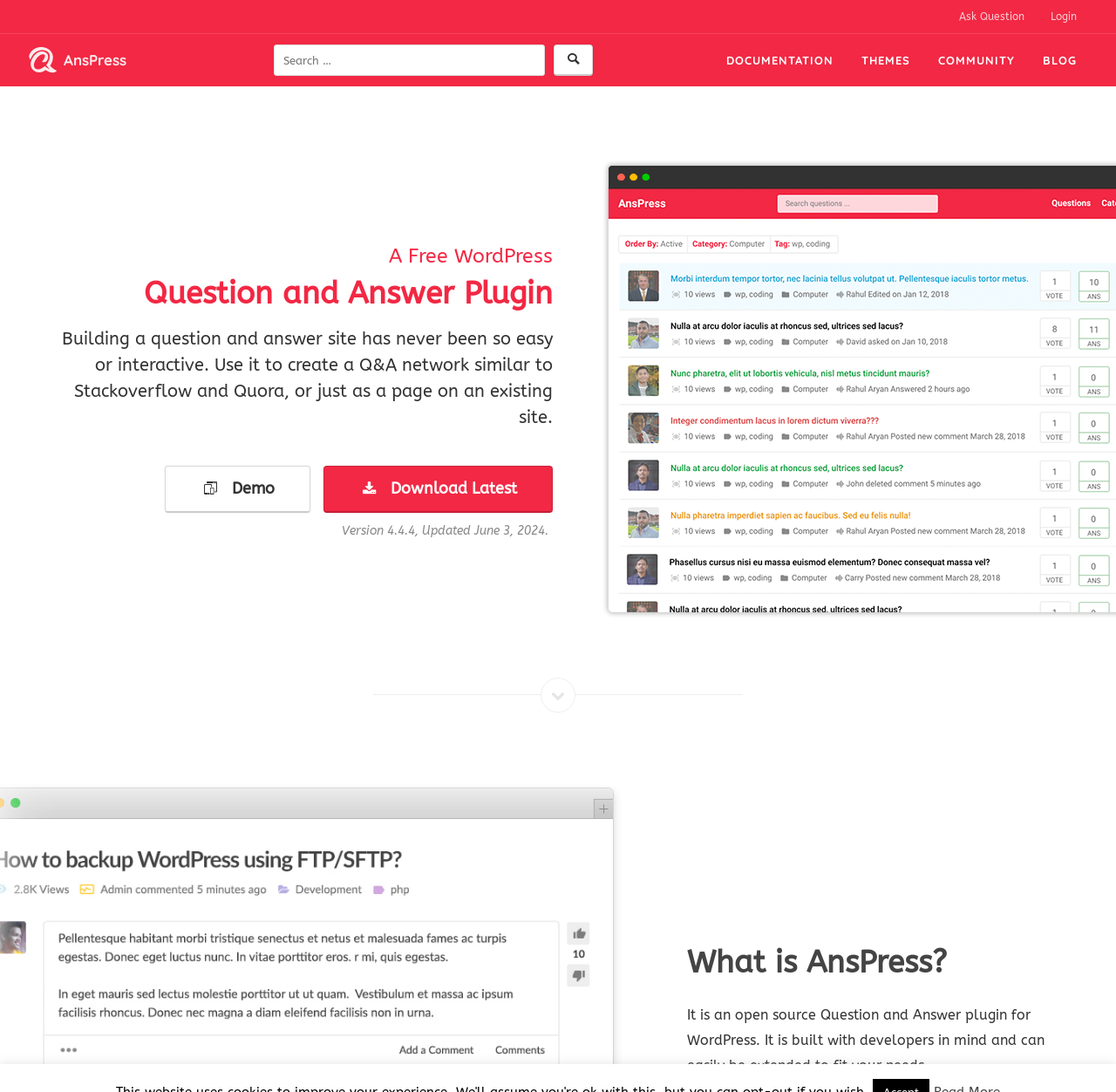Please mark the clickable region by giving the bounding box coordinates needed to complete this instruction: "View the demo".

[0.148, 0.426, 0.278, 0.47]